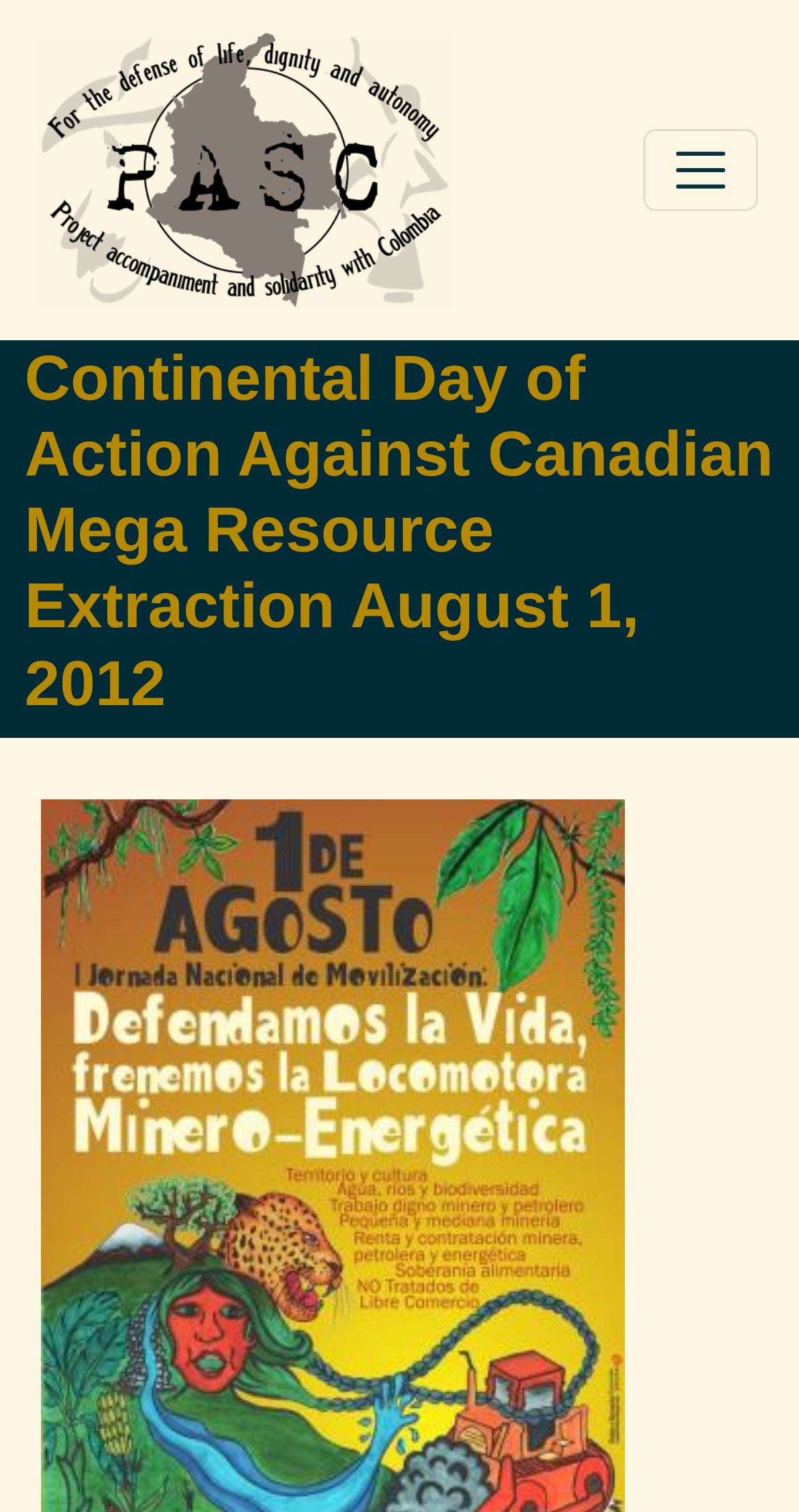Based on what you see in the screenshot, provide a thorough answer to this question: What is the function of the button in the site header?

The button in the site header has the text 'Toggle navigation' and is associated with a collapsing navigation bar, indicating that it is used to expand or collapse the navigation menu.